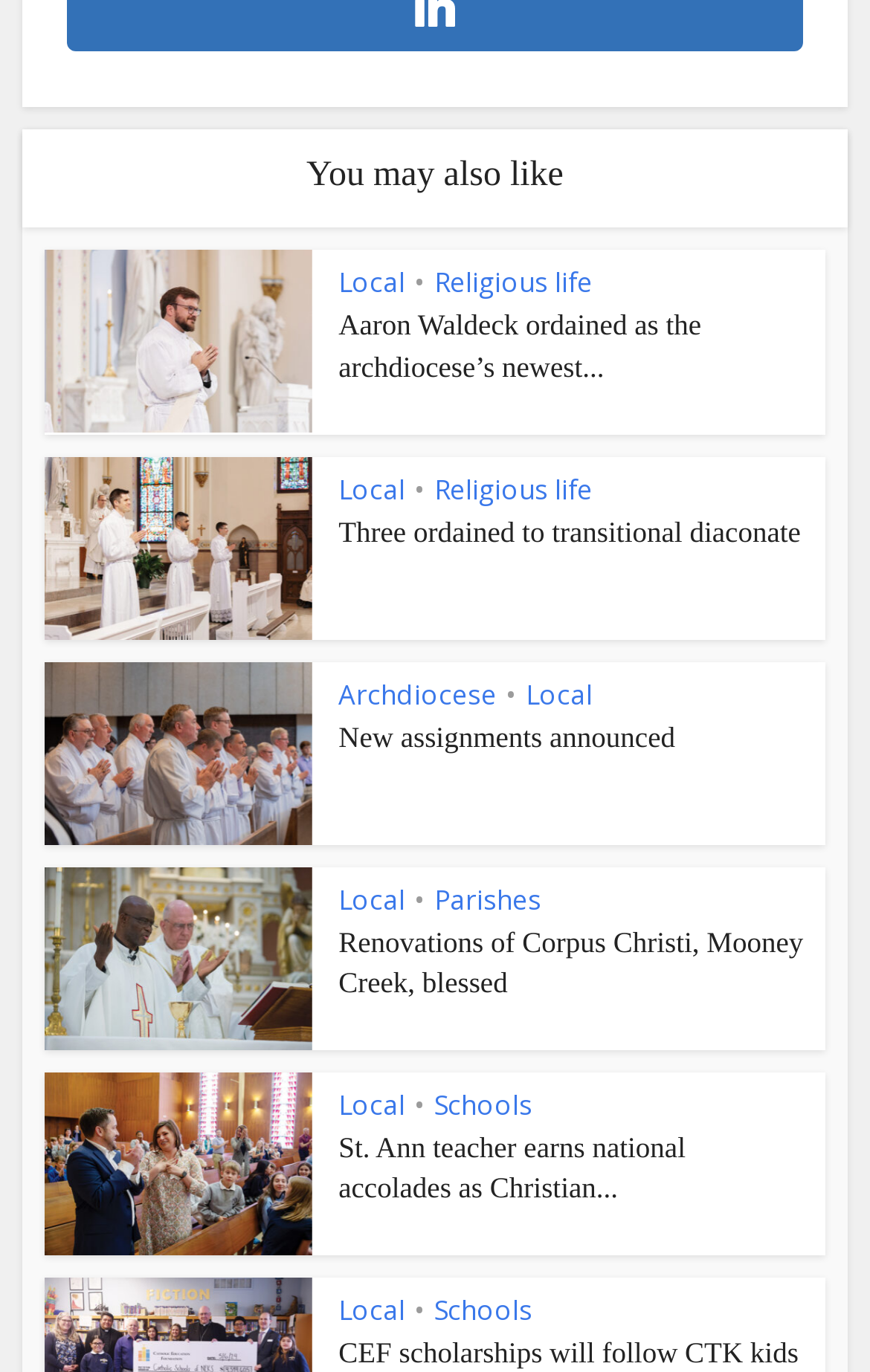Could you specify the bounding box coordinates for the clickable section to complete the following instruction: "Close the notification"?

None